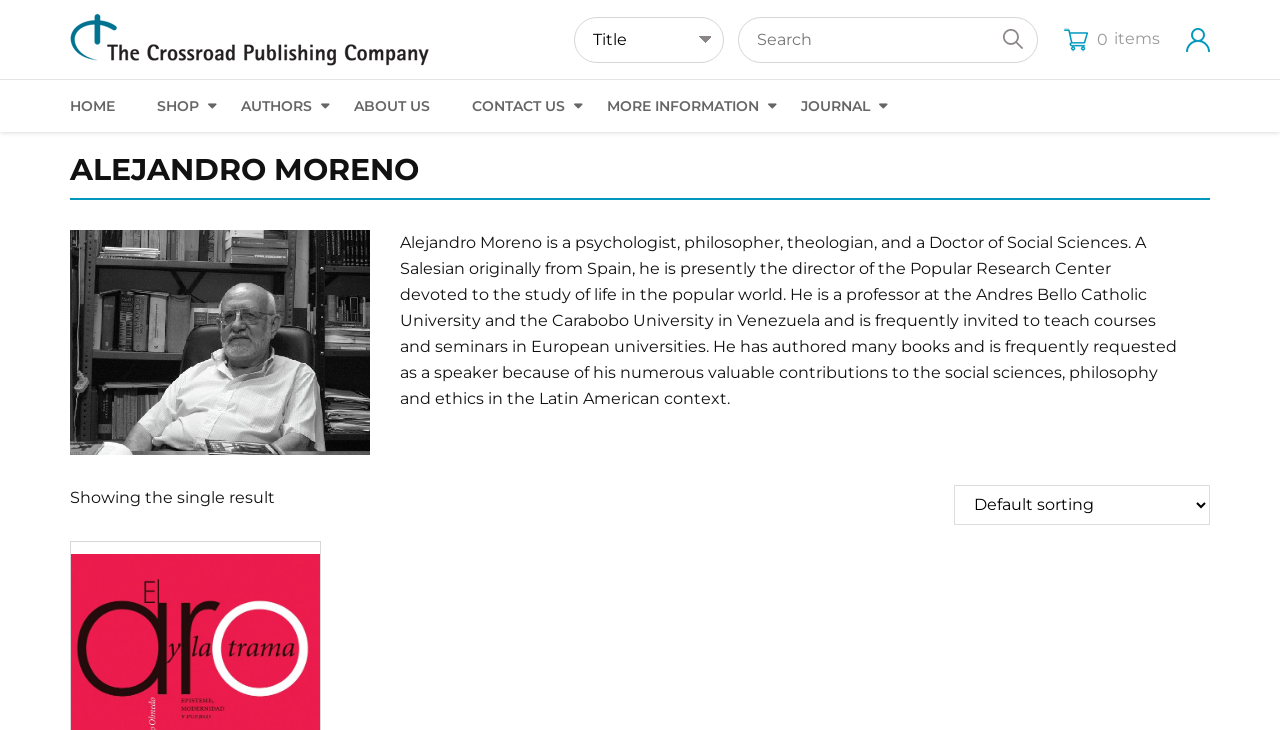Give the bounding box coordinates for the element described by: "CuanBeo is Hiring: Programme Manager".

None